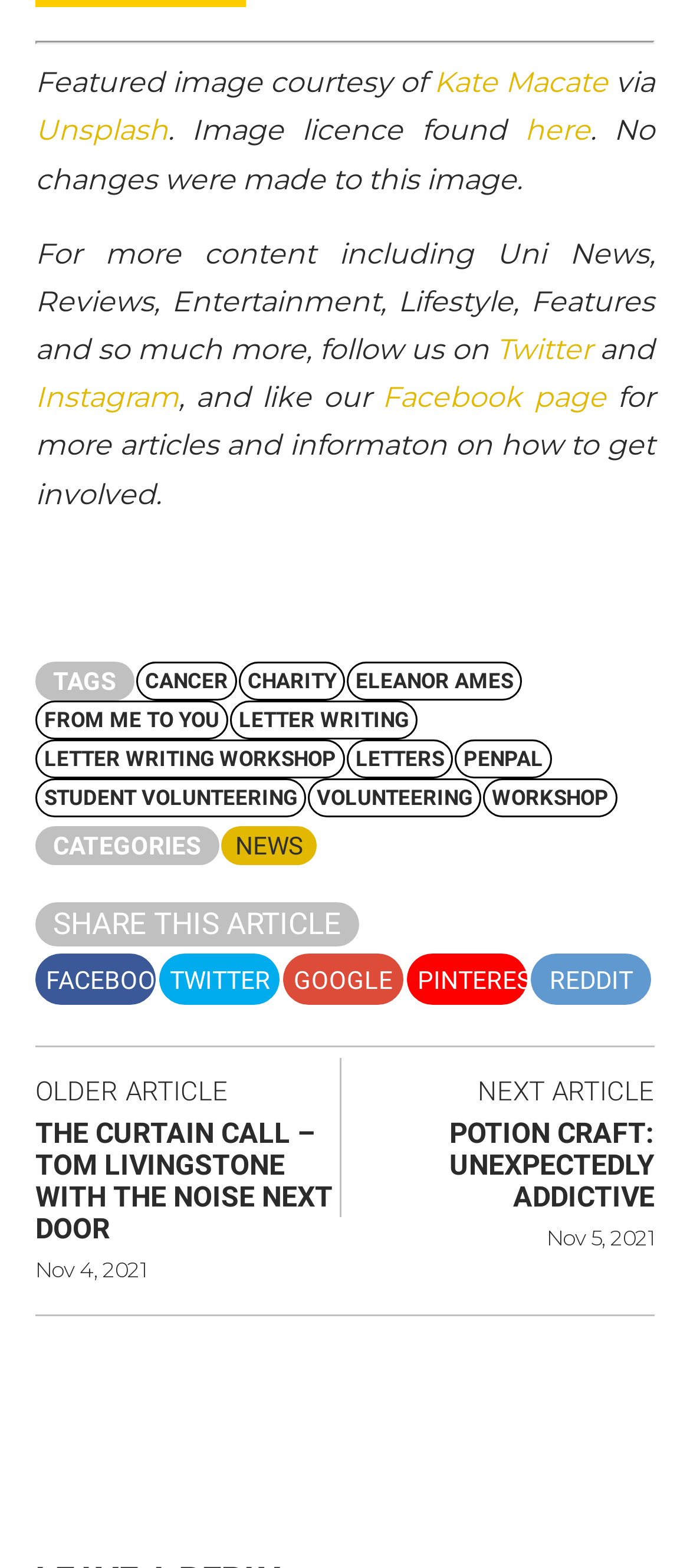Provide your answer in one word or a succinct phrase for the question: 
What is the category of the article?

NEWS